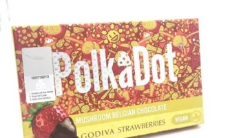Is the chocolate suitable for vegans?
Please give a well-detailed answer to the question.

The label on the packaging explicitly indicates that the chocolate is vegan, making it a suitable option for consumers who follow a vegan diet or have dietary restrictions.